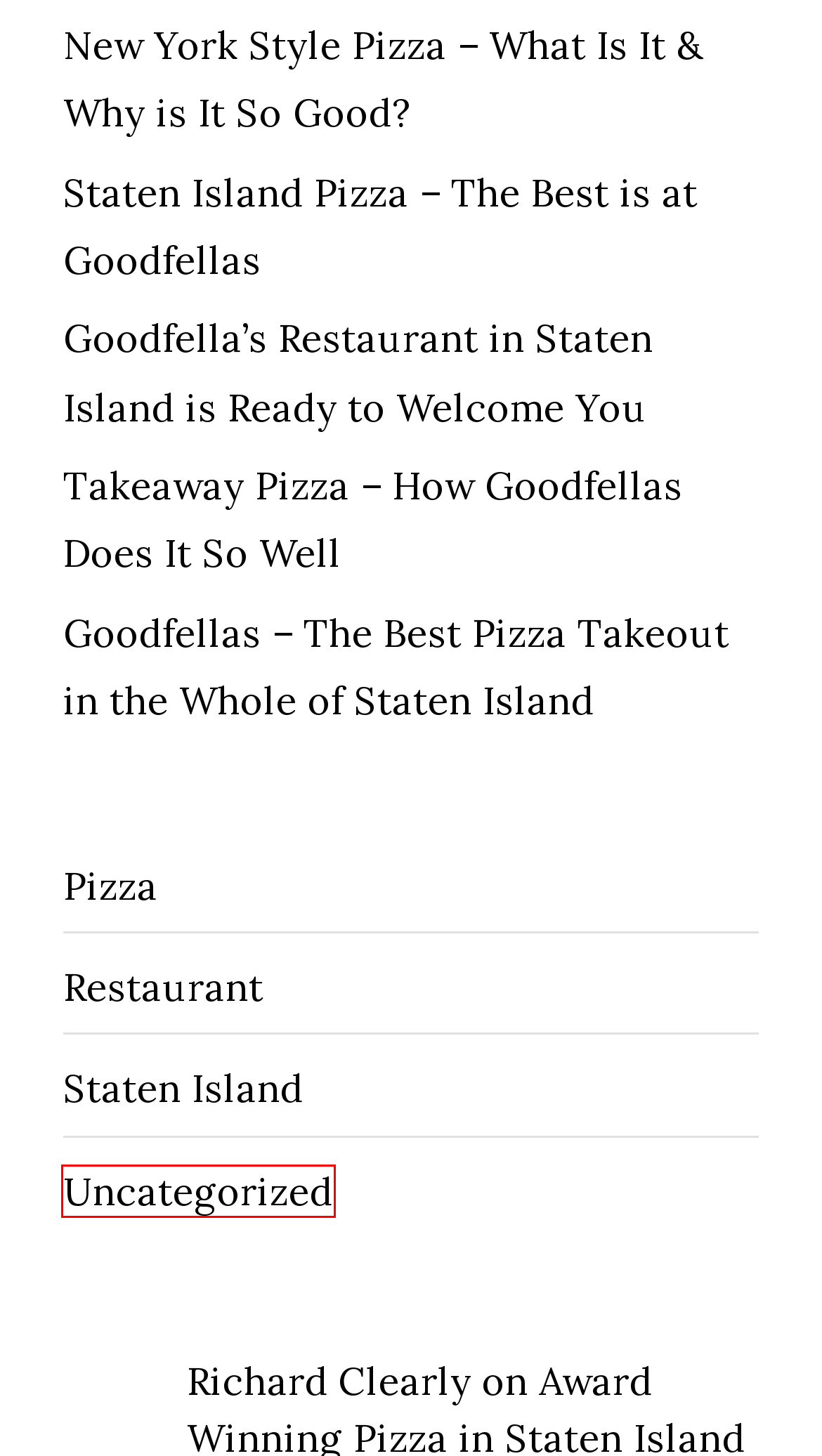You have received a screenshot of a webpage with a red bounding box indicating a UI element. Please determine the most fitting webpage description that matches the new webpage after clicking on the indicated element. The choices are:
A. Goodfellas – The Best Pizza Takeout in the Whole of Staten Island – Goodfella’s
B. Takeaway Pizza – How Goodfellas Does It So Well – Goodfella’s
C. New York Style Pizza – What Is It & Why is It So Good? – Goodfella’s
D. Uncategorized – Goodfella’s
E. Goodfella’s – Italian Restaurant on Staten Island
F. Staten Island Pizza – The Best is at Goodfellas – Goodfella’s
G. Reservation – Goodfella’s
H. Goodfella’s Restaurant in Staten Island is Ready to Welcome You – Goodfella’s

D